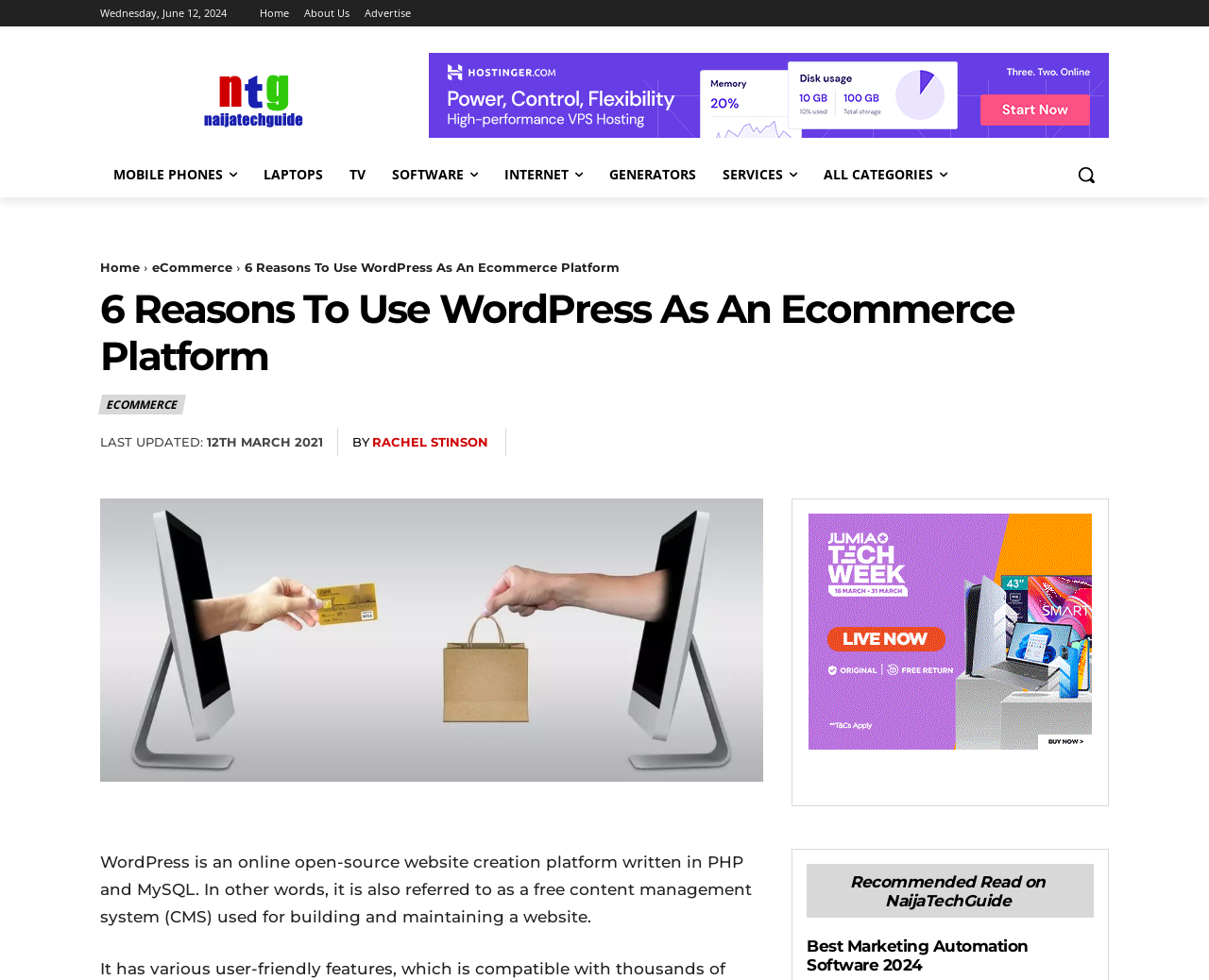Pinpoint the bounding box coordinates of the area that should be clicked to complete the following instruction: "Click the 'Home' link". The coordinates must be given as four float numbers between 0 and 1, i.e., [left, top, right, bottom].

[0.215, 0.0, 0.239, 0.027]